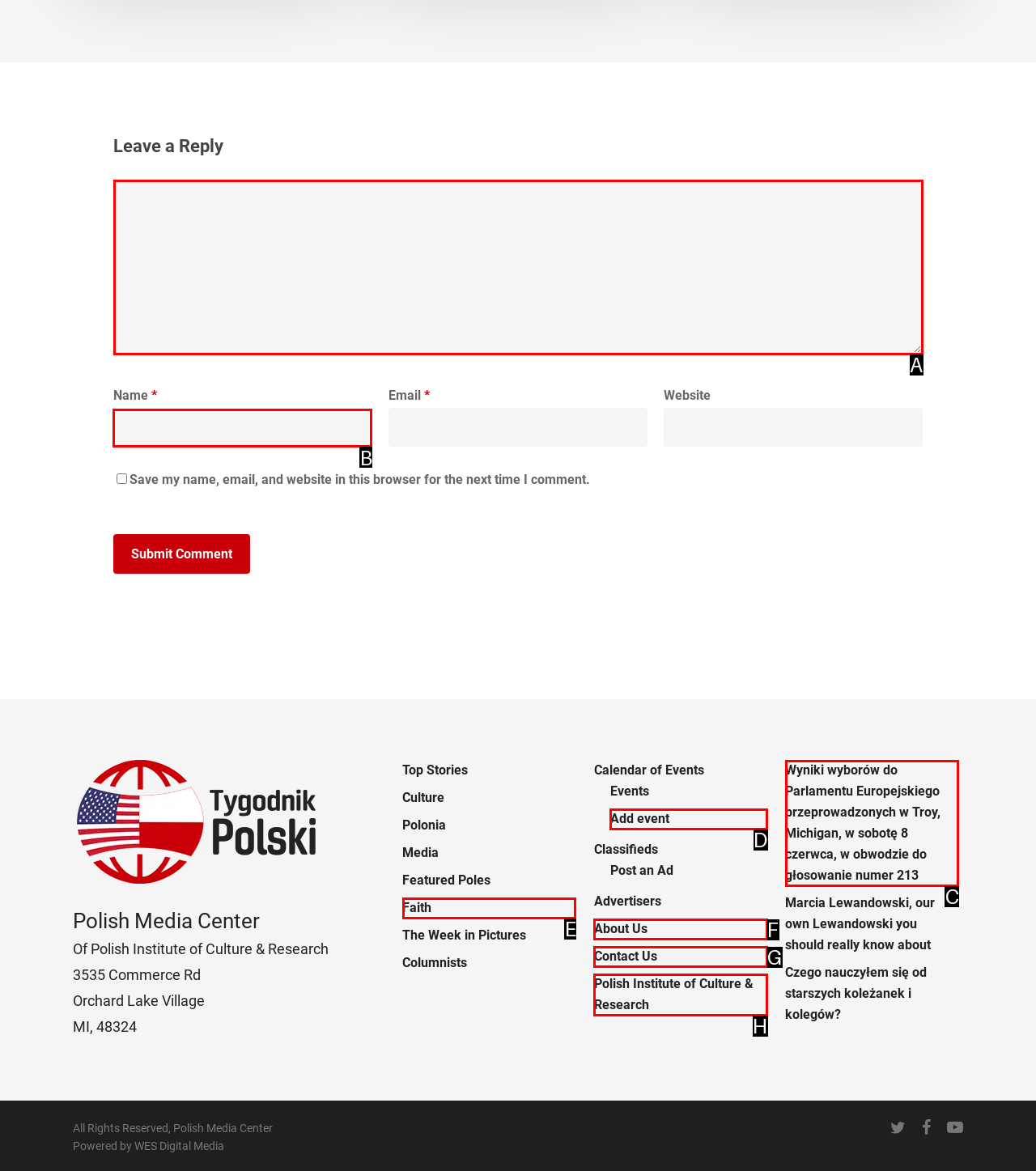Out of the given choices, which letter corresponds to the UI element required to Enter your name? Answer with the letter.

B